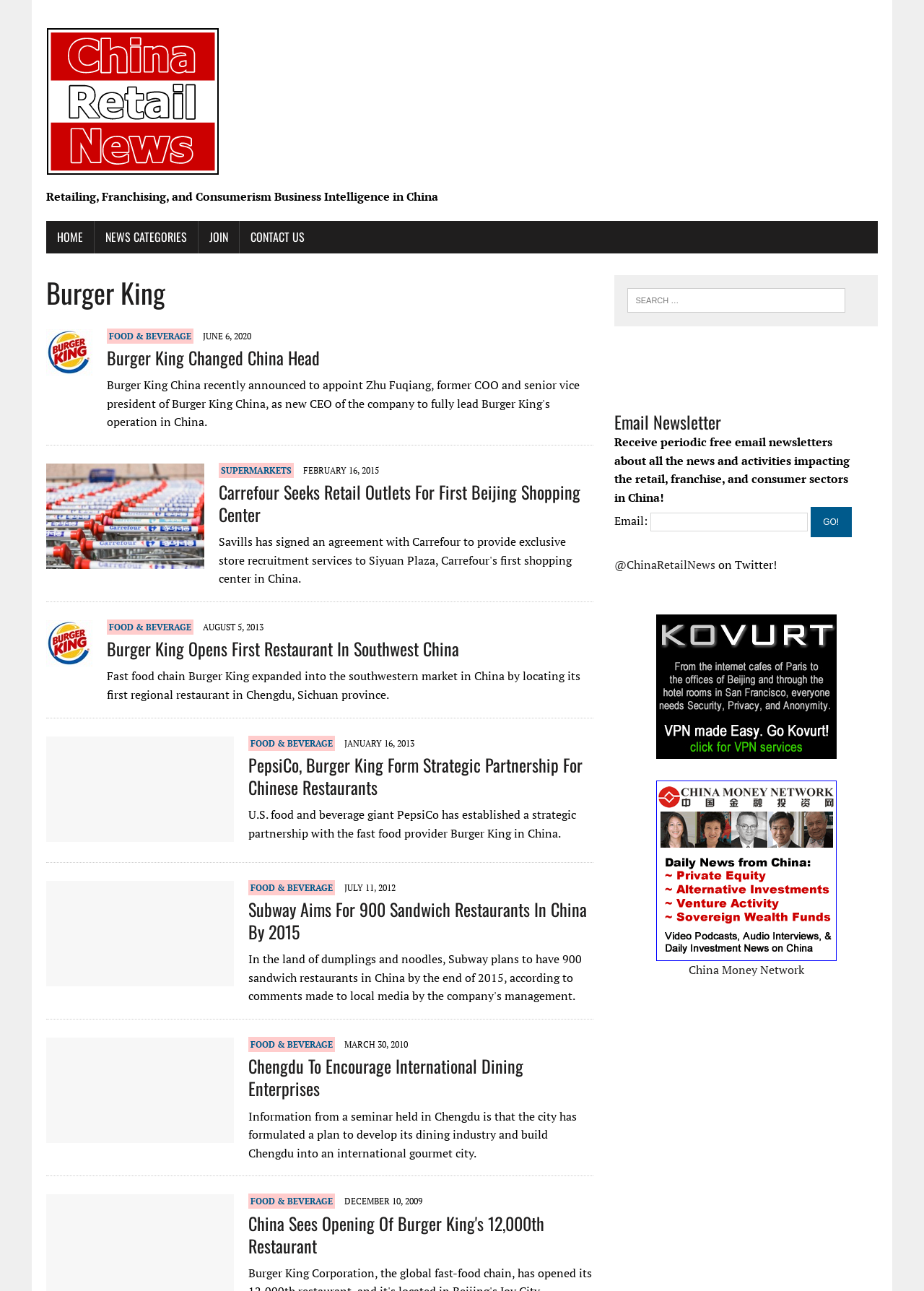Please identify the bounding box coordinates of the element on the webpage that should be clicked to follow this instruction: "Subscribe to email newsletter". The bounding box coordinates should be given as four float numbers between 0 and 1, formatted as [left, top, right, bottom].

[0.704, 0.397, 0.874, 0.412]